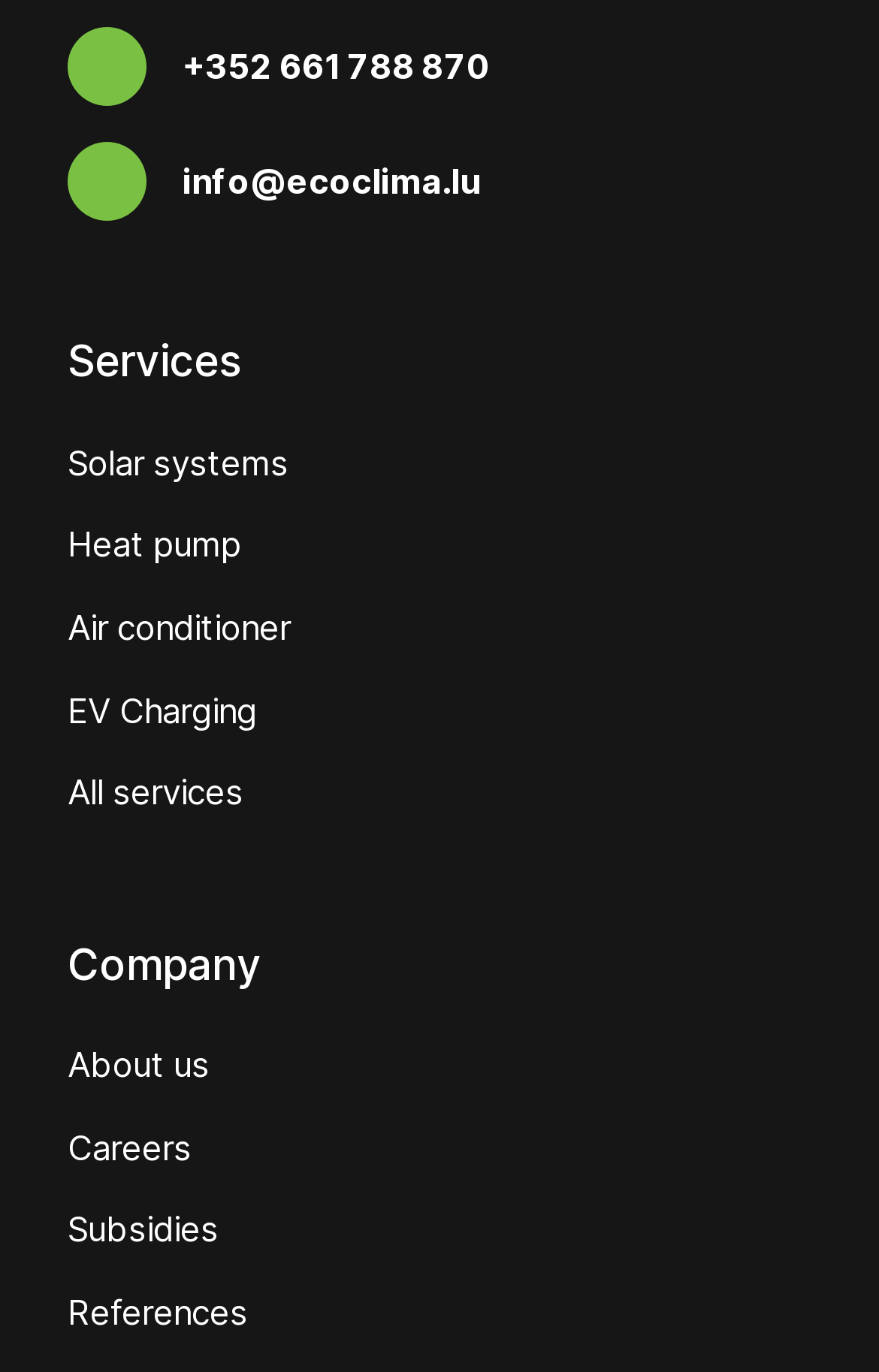Please find the bounding box coordinates of the section that needs to be clicked to achieve this instruction: "Share this on Facebook".

None